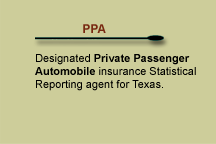What is the background color of the image?
Please look at the screenshot and answer using one word or phrase.

Soft green